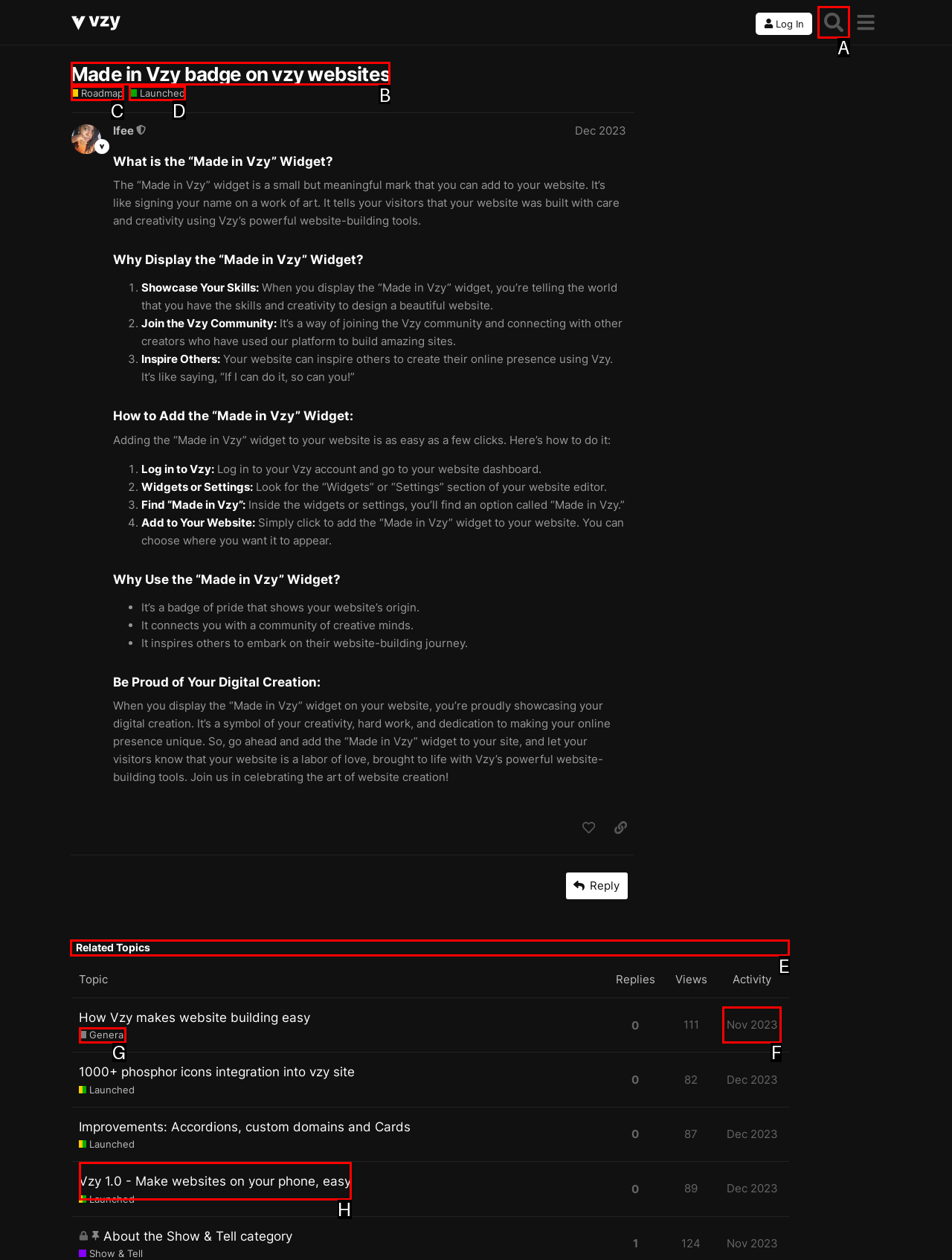Identify the correct option to click in order to accomplish the task: View related topics Provide your answer with the letter of the selected choice.

E